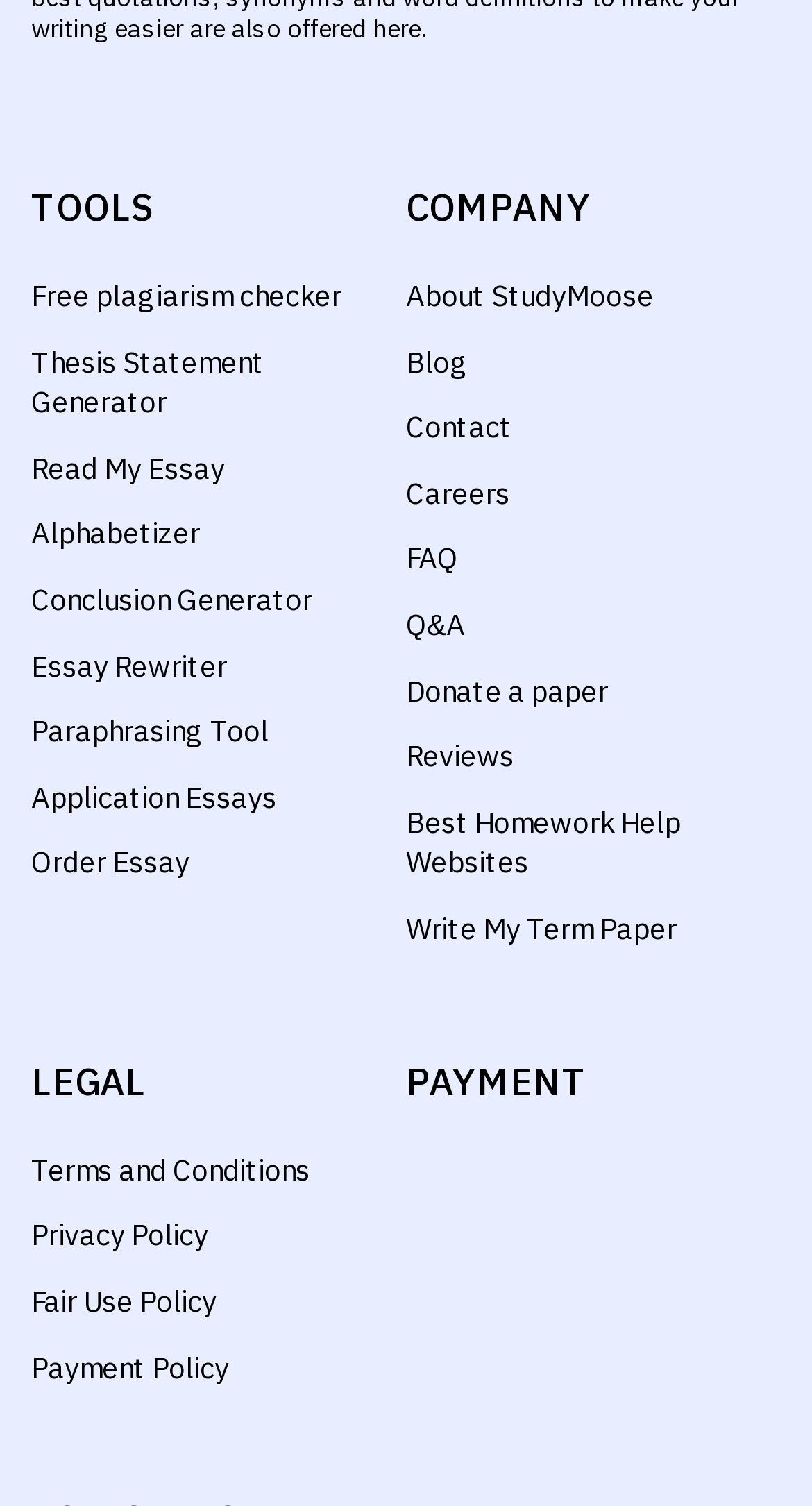Find the bounding box coordinates of the element to click in order to complete this instruction: "View terms and conditions". The bounding box coordinates must be four float numbers between 0 and 1, denoted as [left, top, right, bottom].

[0.038, 0.764, 0.382, 0.789]